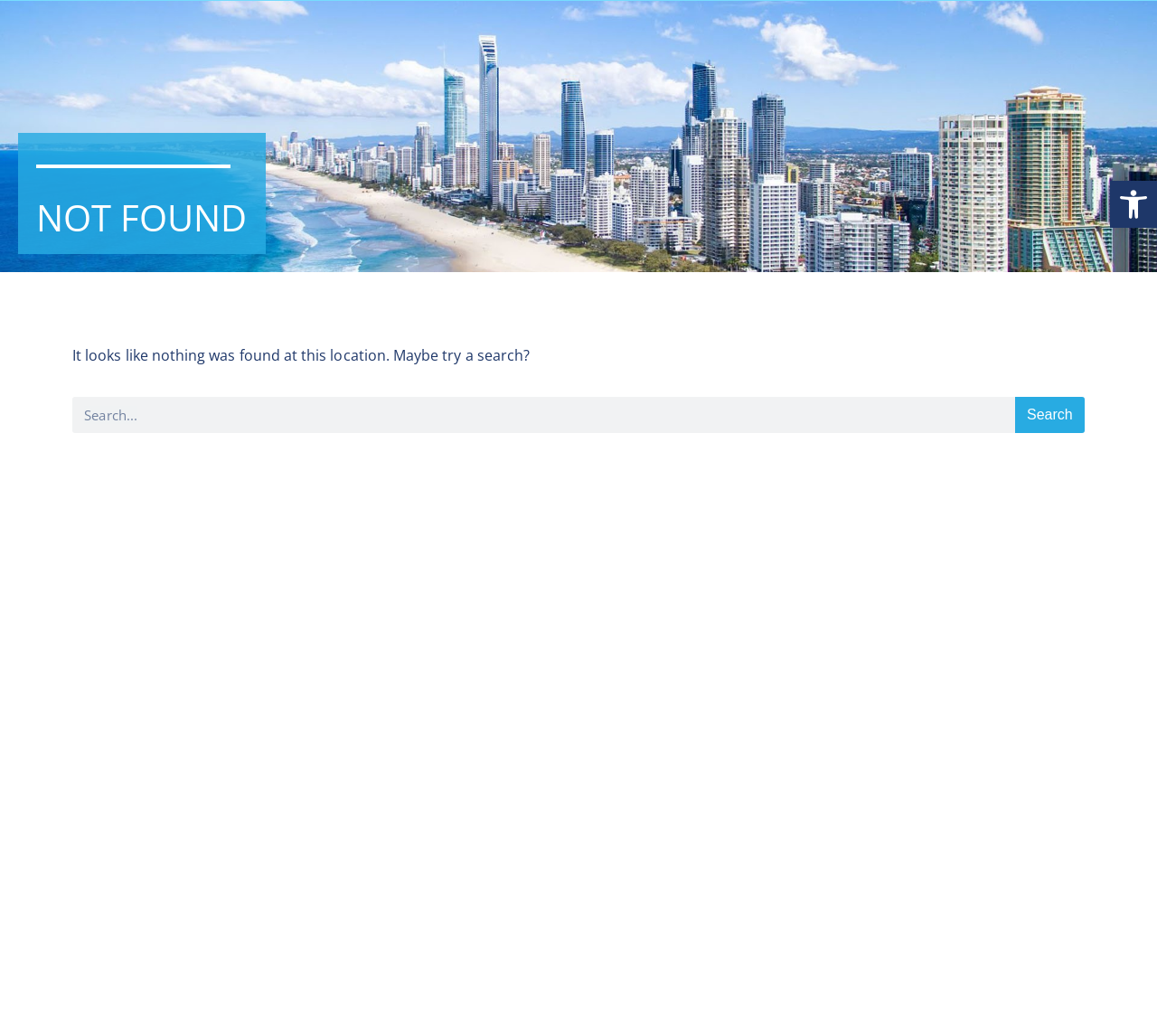Bounding box coordinates are specified in the format (top-left x, top-left y, bottom-right x, bottom-right y). All values are floating point numbers bounded between 0 and 1. Please provide the bounding box coordinate of the region this sentence describes: Search

[0.877, 0.383, 0.938, 0.418]